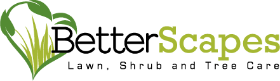Offer a detailed explanation of the image.

The image features the logo of BetterScapes, a company specializing in lawn, shrub, and tree care. The design incorporates a stylized green heart symbol, which represents growth and nurturing, and is complemented by elegant typography. "BetterScapes" is prominently displayed in a modern font, with the words "Lawn, Shrub and Tree Care" neatly positioned below to clearly communicate the company’s focus. This branding reflects the company's commitment to providing quality lawn care services in the Easton, Bethlehem, and Allentown areas of Pennsylvania.